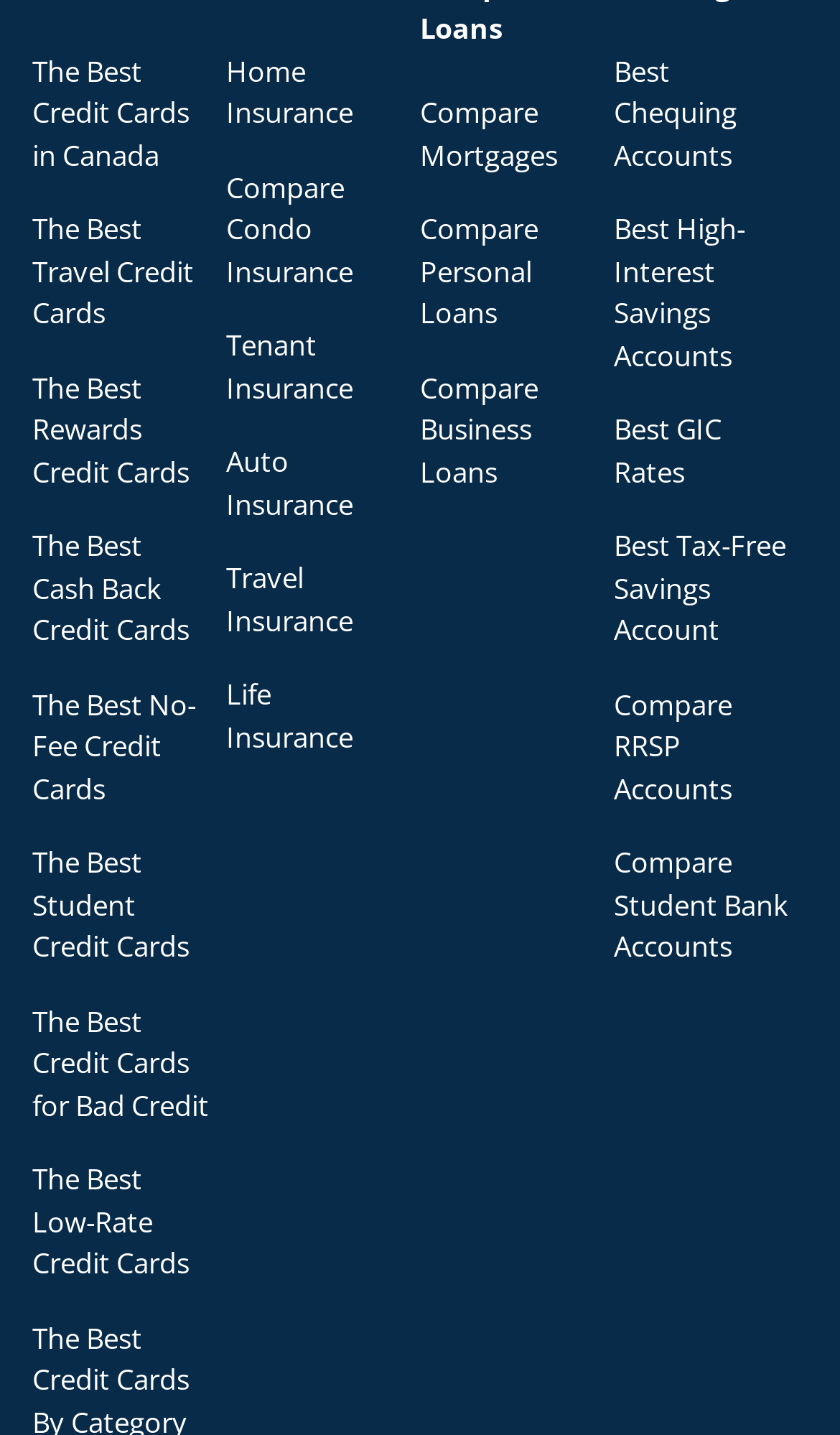How many links are related to credit cards?
Refer to the image and give a detailed response to the question.

I counted the number of links related to credit cards, which are 'The Best Credit Cards in Canada', 'The Best Travel Credit Cards', 'The Best Rewards Credit Cards', 'The Best Cash Back Credit Cards', 'The Best No-Fee Credit Cards', 'The Best Student Credit Cards', 'The Best Credit Cards for Bad Credit', and 'The Best Low-Rate Credit Cards'. There are 8 links in total.